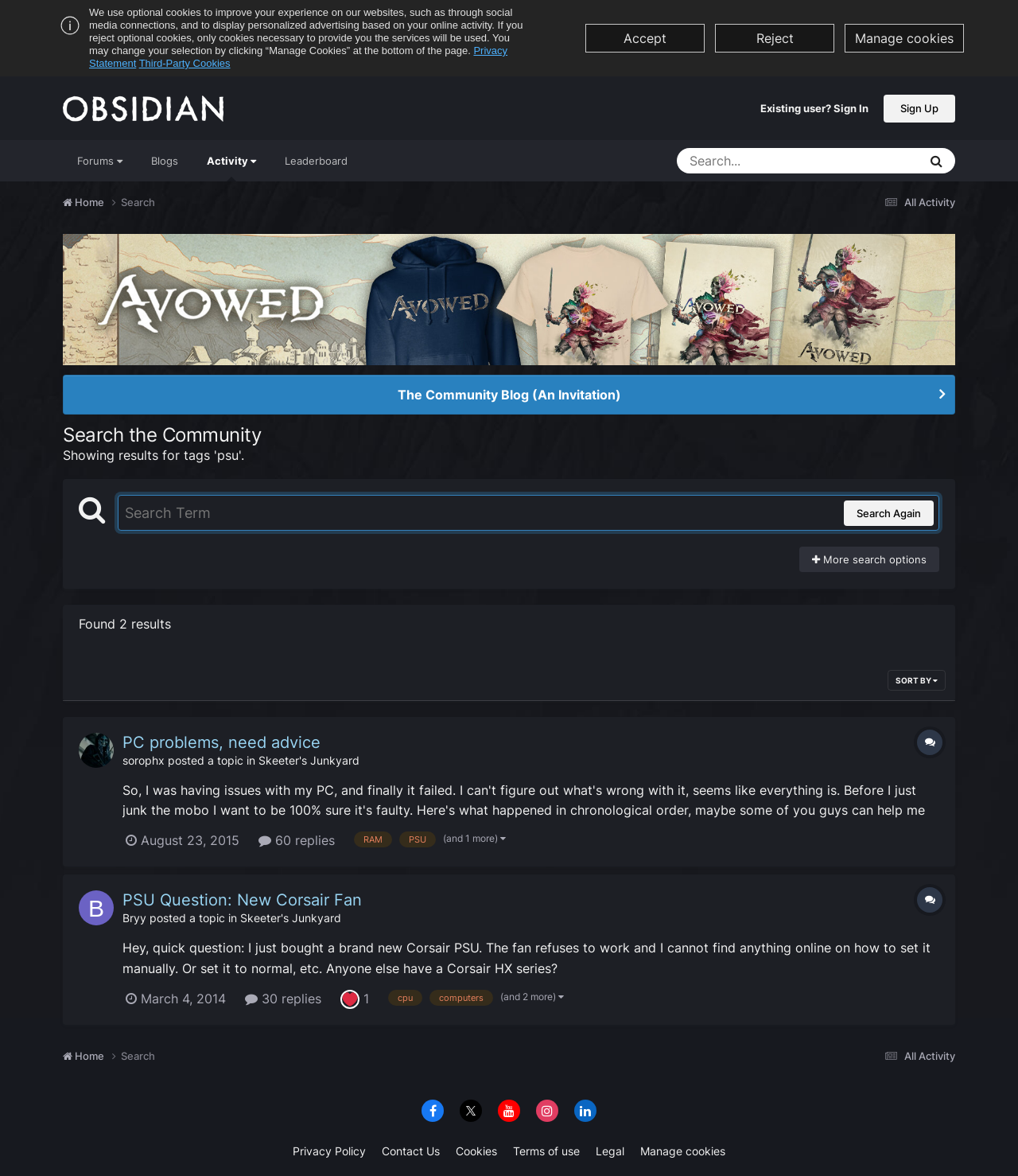Please locate the clickable area by providing the bounding box coordinates to follow this instruction: "Search for a topic".

[0.665, 0.126, 0.819, 0.147]